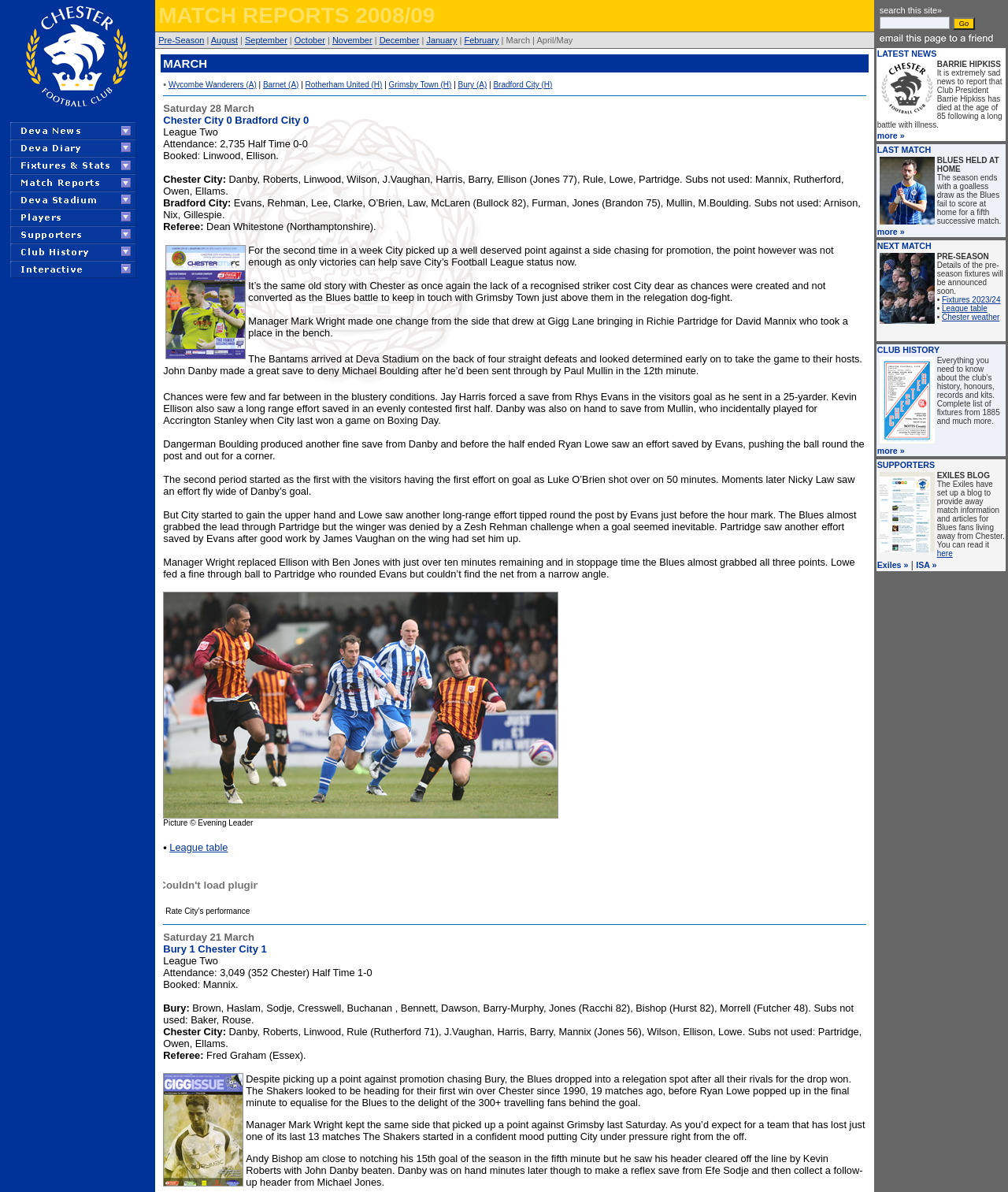Predict the bounding box coordinates of the UI element that matches this description: "parent_node: search this site» value="Go"". The coordinates should be in the format [left, top, right, bottom] with each value between 0 and 1.

[0.945, 0.015, 0.967, 0.025]